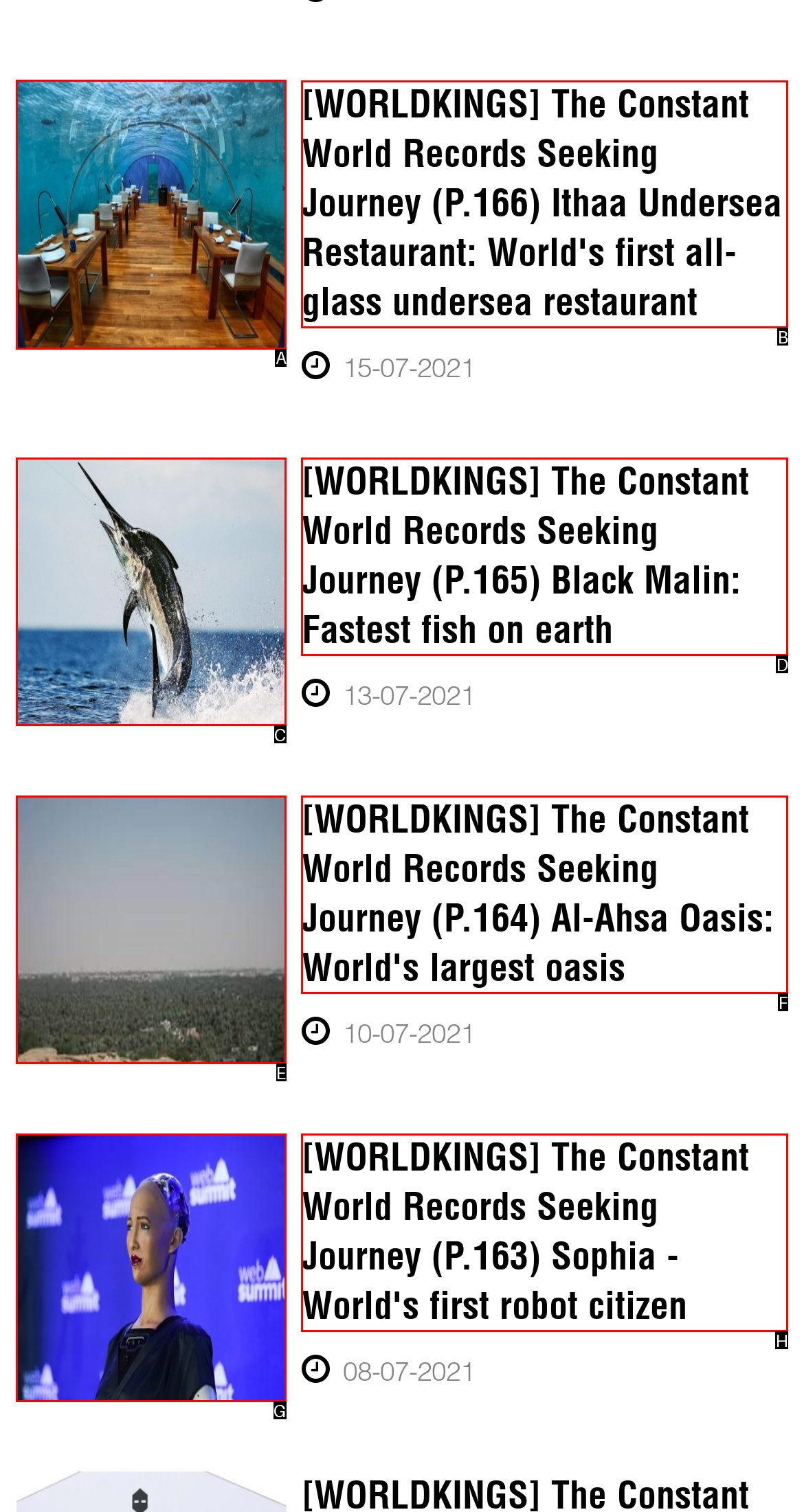Indicate which red-bounded element should be clicked to perform the task: view Ithaa Undersea Restaurant Answer with the letter of the correct option.

A